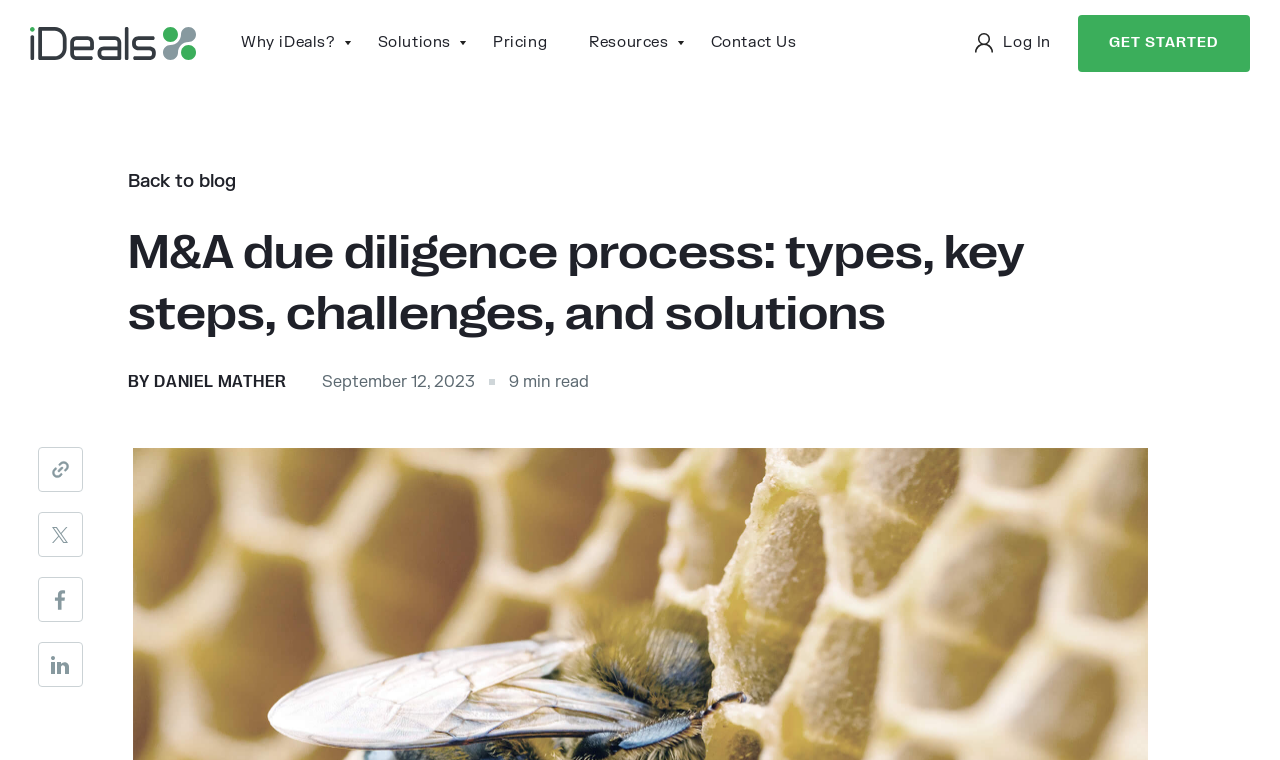Using the element description: "title="iDeals"", determine the bounding box coordinates for the specified UI element. The coordinates should be four float numbers between 0 and 1, [left, top, right, bottom].

[0.023, 0.035, 0.153, 0.079]